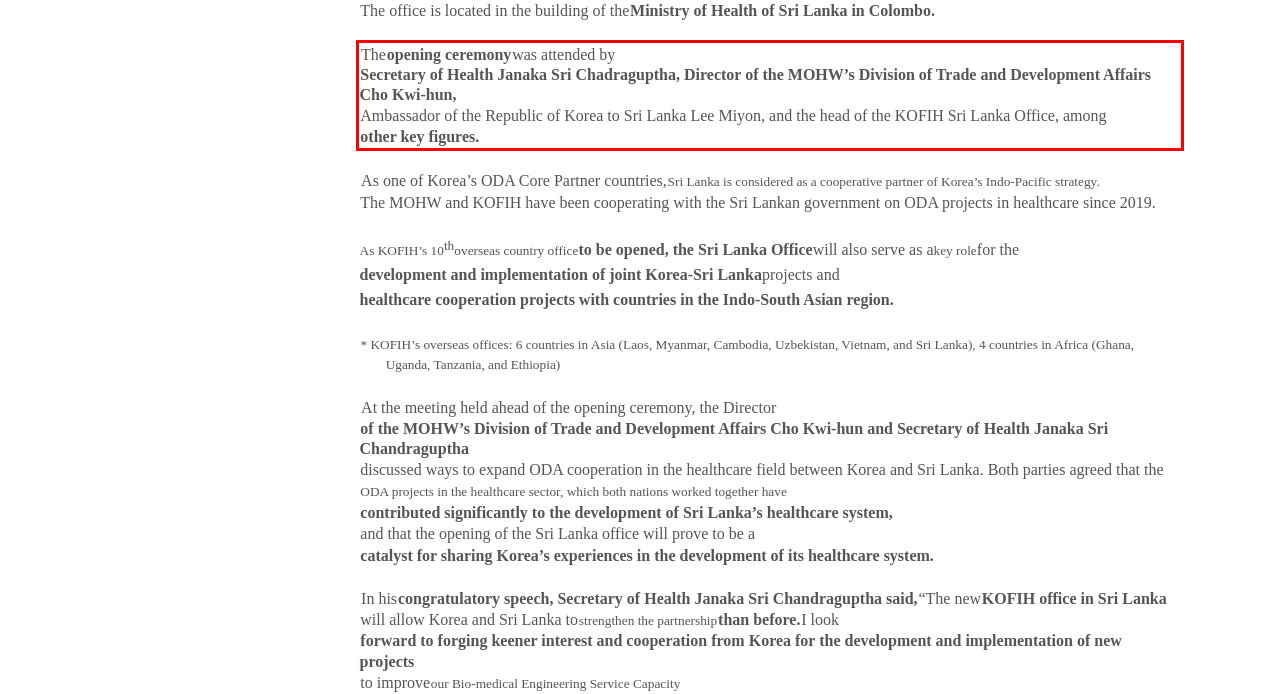Locate the red bounding box in the provided webpage screenshot and use OCR to determine the text content inside it.

Theopening ceremonywas attended bySecretary of Health Janaka Sri Chadraguptha, Director of the MOHW’s Division of Trade and Development Affairs Cho Kwi-hun,Ambassador of the Republic of Korea to Sri Lanka Lee Miyon, and the head of the KOFIH Sri Lanka Office, amongother key figures.